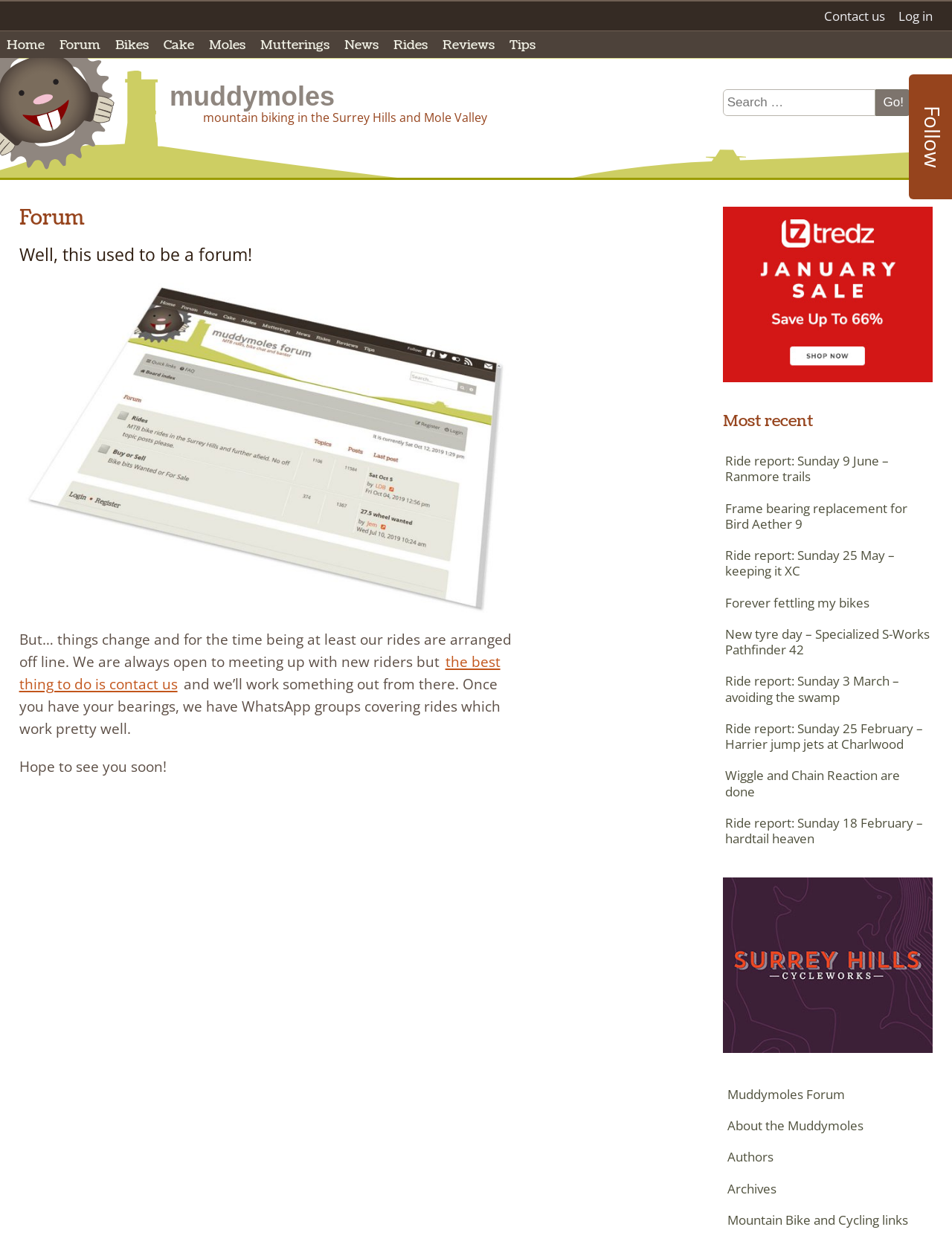Please identify the bounding box coordinates of the element's region that needs to be clicked to fulfill the following instruction: "Click on the 'Home' link". The bounding box coordinates should consist of four float numbers between 0 and 1, i.e., [left, top, right, bottom].

None